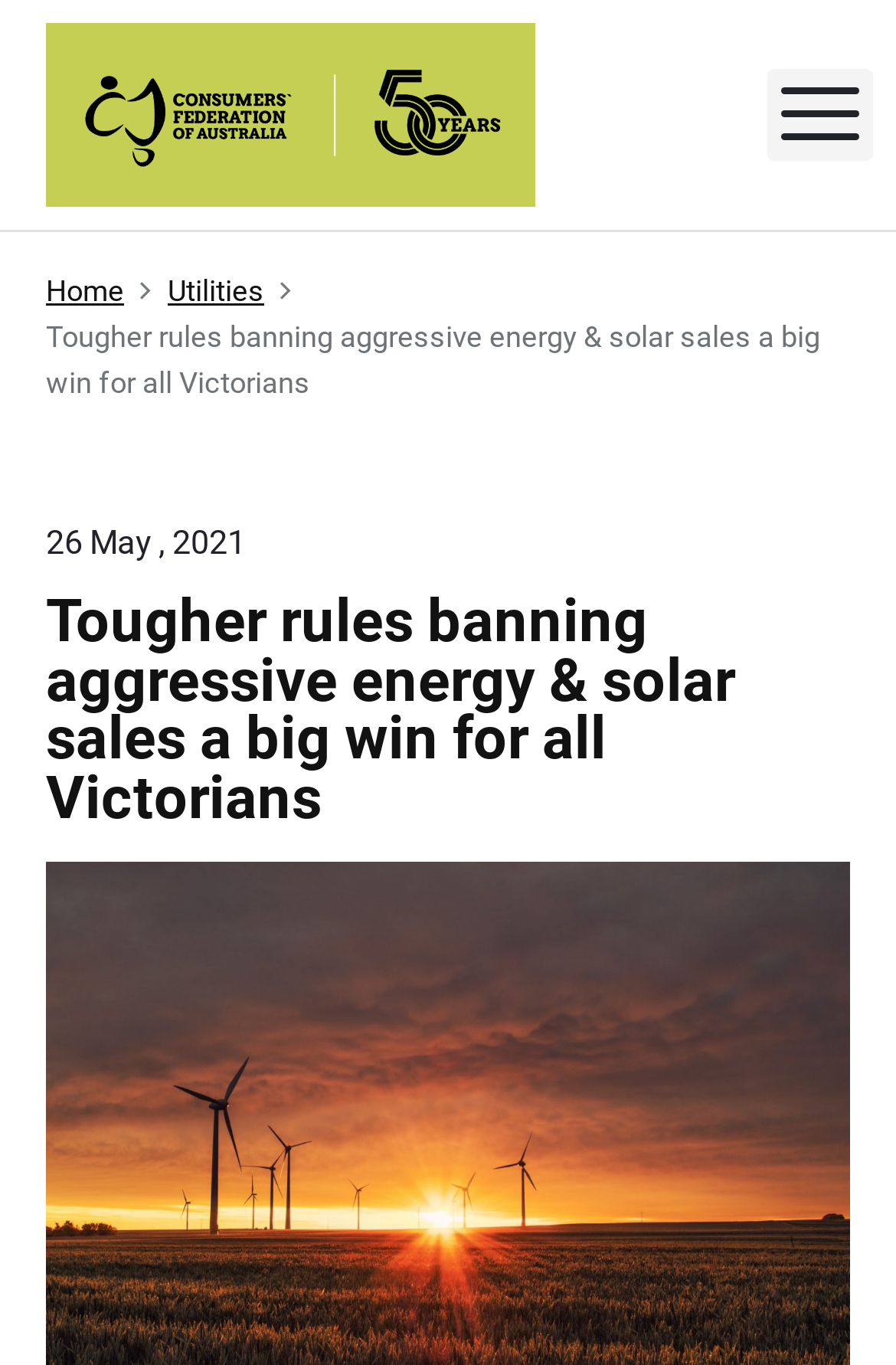What is the purpose of the button in the top-right corner?
Refer to the image and provide a thorough answer to the question.

The purpose of the button can be inferred from its label 'Menu' and its location in the top-right corner, which is a common location for menu buttons on webpages.